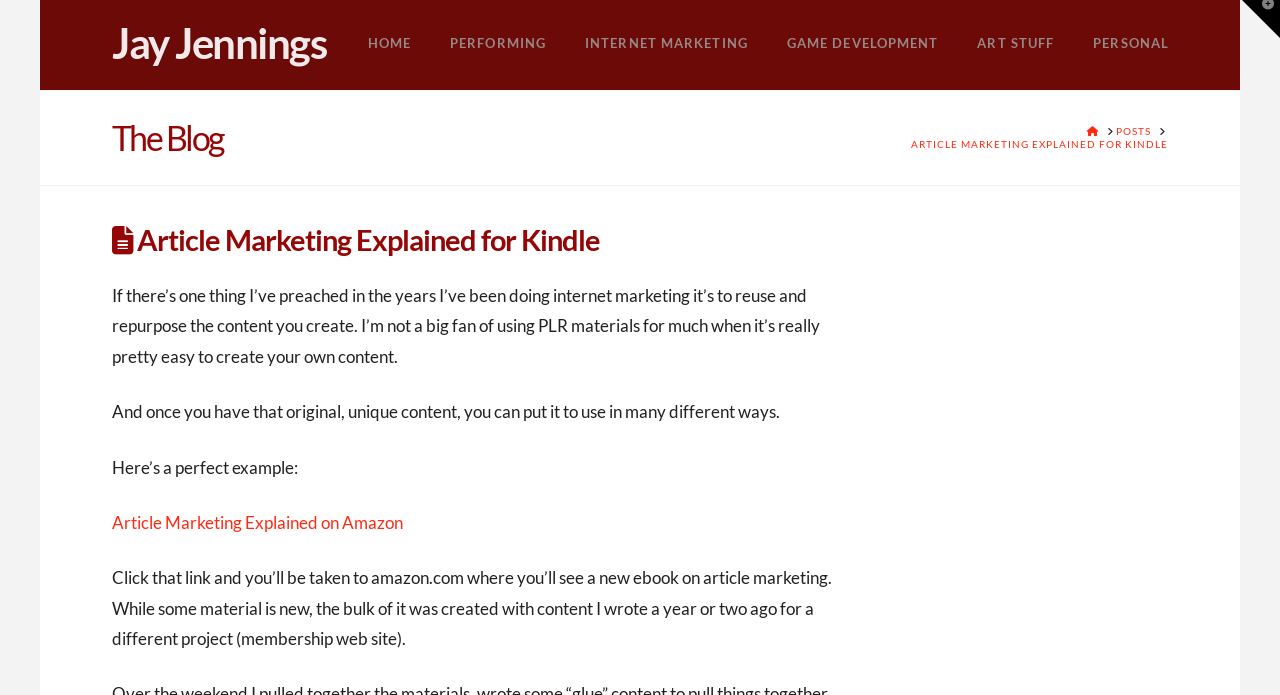Please identify the bounding box coordinates of the clickable area that will allow you to execute the instruction: "Search for something".

None